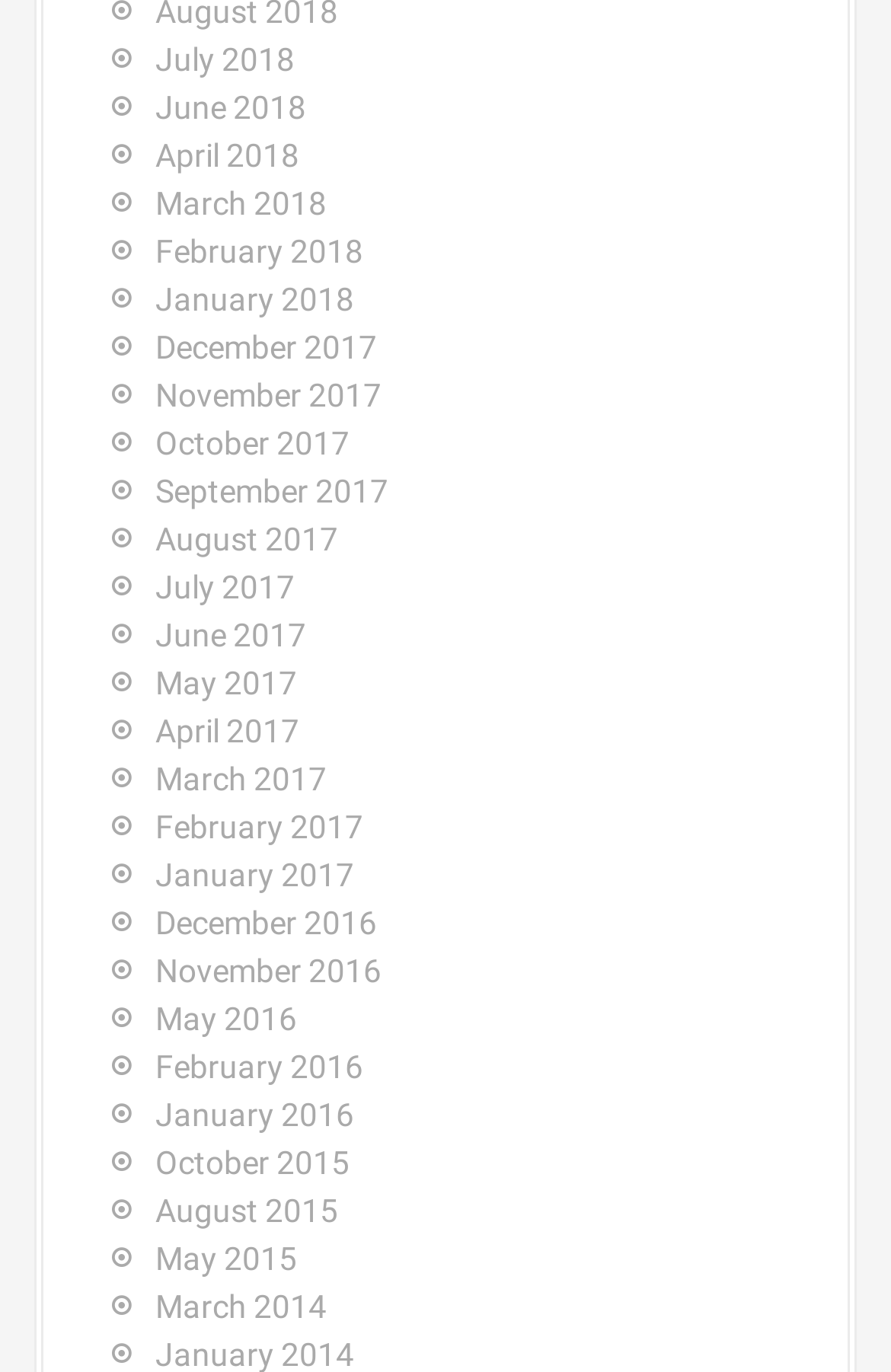Identify the bounding box coordinates for the element you need to click to achieve the following task: "view July 2018". Provide the bounding box coordinates as four float numbers between 0 and 1, in the form [left, top, right, bottom].

[0.174, 0.029, 0.331, 0.056]